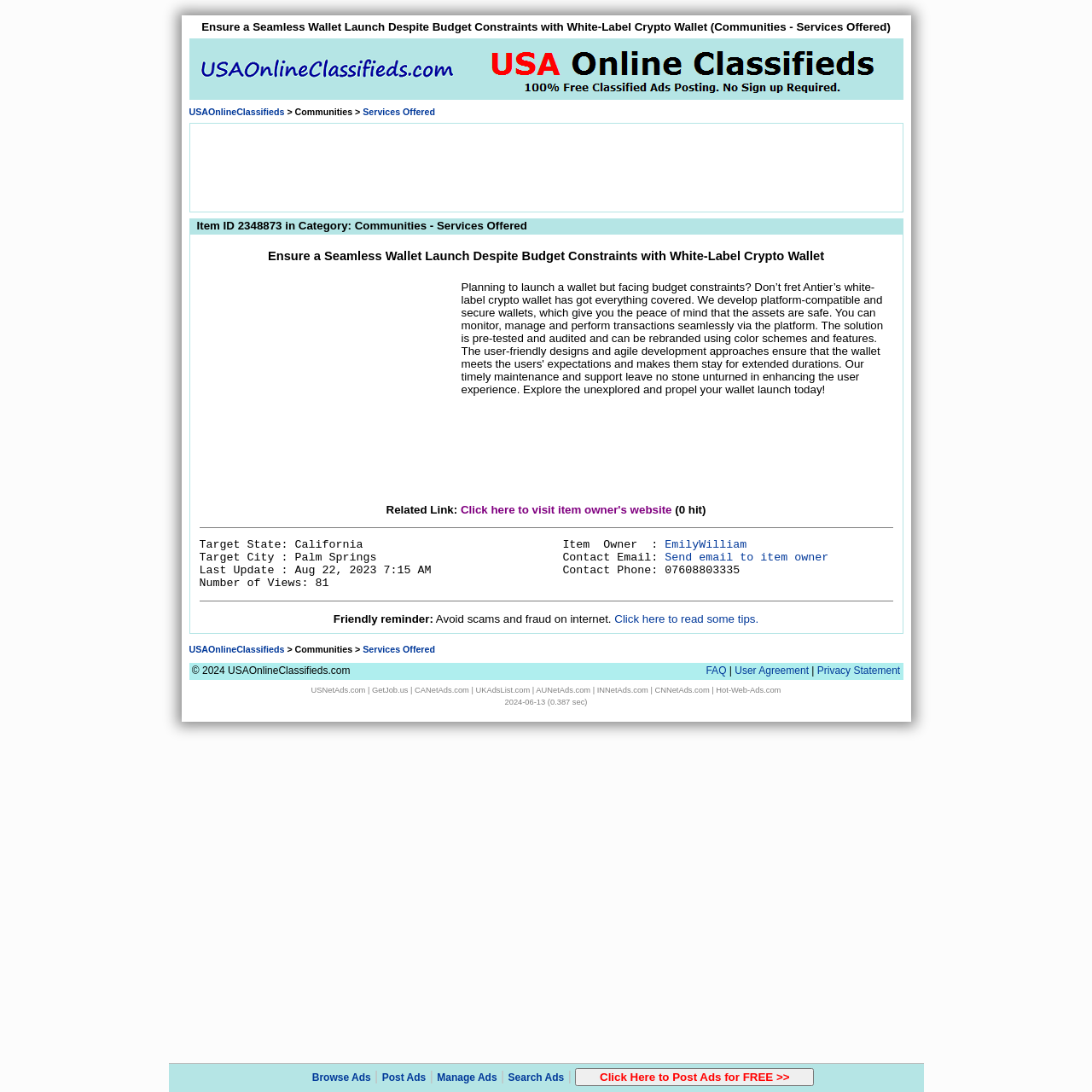Elaborate on the different components and information displayed on the webpage.

This webpage is about a service offered by Antier, which is a white-label crypto wallet solution. At the top of the page, there is a heading that reads "Ensure a Seamless Wallet Launch Despite Budget Constraints with White-Label Crypto Wallet (Communities - Services Offered)". Below this heading, there is an image of the USA flag and a link to "USAOnlineClassifieds".

The main content of the page is divided into sections, with the first section describing the benefits of Antier's white-label crypto wallet solution. This section includes a heading, a paragraph of text, and an iframe advertisement. The text describes how Antier's solution can help launch a wallet despite budget constraints, and how it provides a secure and user-friendly experience.

Below this section, there is a table with several rows, each containing information about the item being advertised. The first row has a heading that reads "Item ID 2348873 in Category: Communities - Services Offered". The subsequent rows contain details such as the target state and city, the number of views, and the item owner's contact information.

There are also several links and buttons on the page, including a link to visit the item owner's website, a link to read some tips on avoiding scams, and a button to post ads for free. At the bottom of the page, there are links to other websites, including FAQ, User Agreement, and Privacy Statement, as well as links to other classifieds websites.

Throughout the page, there are several advertisements and iframes, including a large iframe advertisement in the middle of the page. The overall layout of the page is organized, with clear headings and sections, making it easy to navigate and find the desired information.